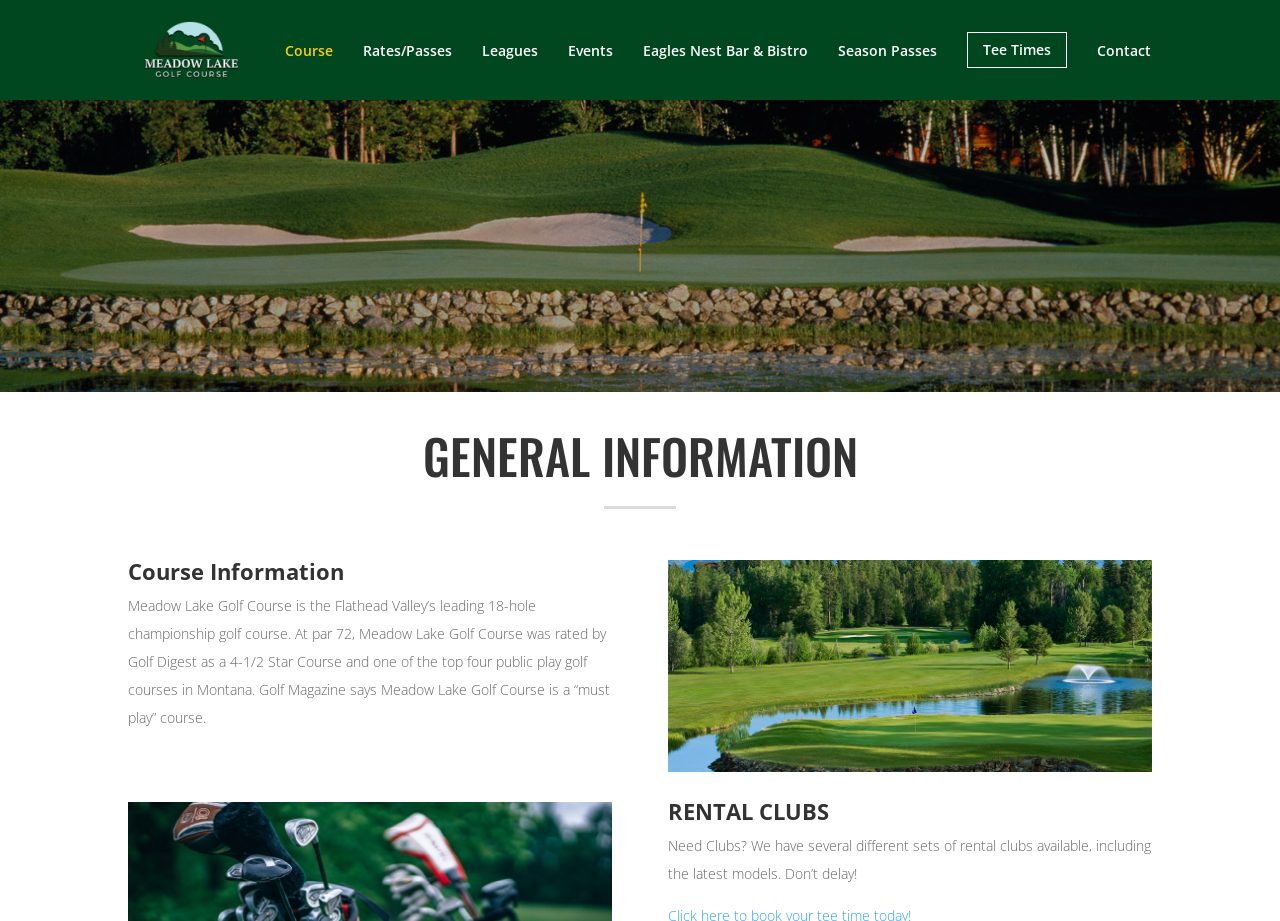Specify the bounding box coordinates of the element's region that should be clicked to achieve the following instruction: "Book Tee Times". The bounding box coordinates consist of four float numbers between 0 and 1, in the format [left, top, right, bottom].

[0.755, 0.035, 0.833, 0.074]